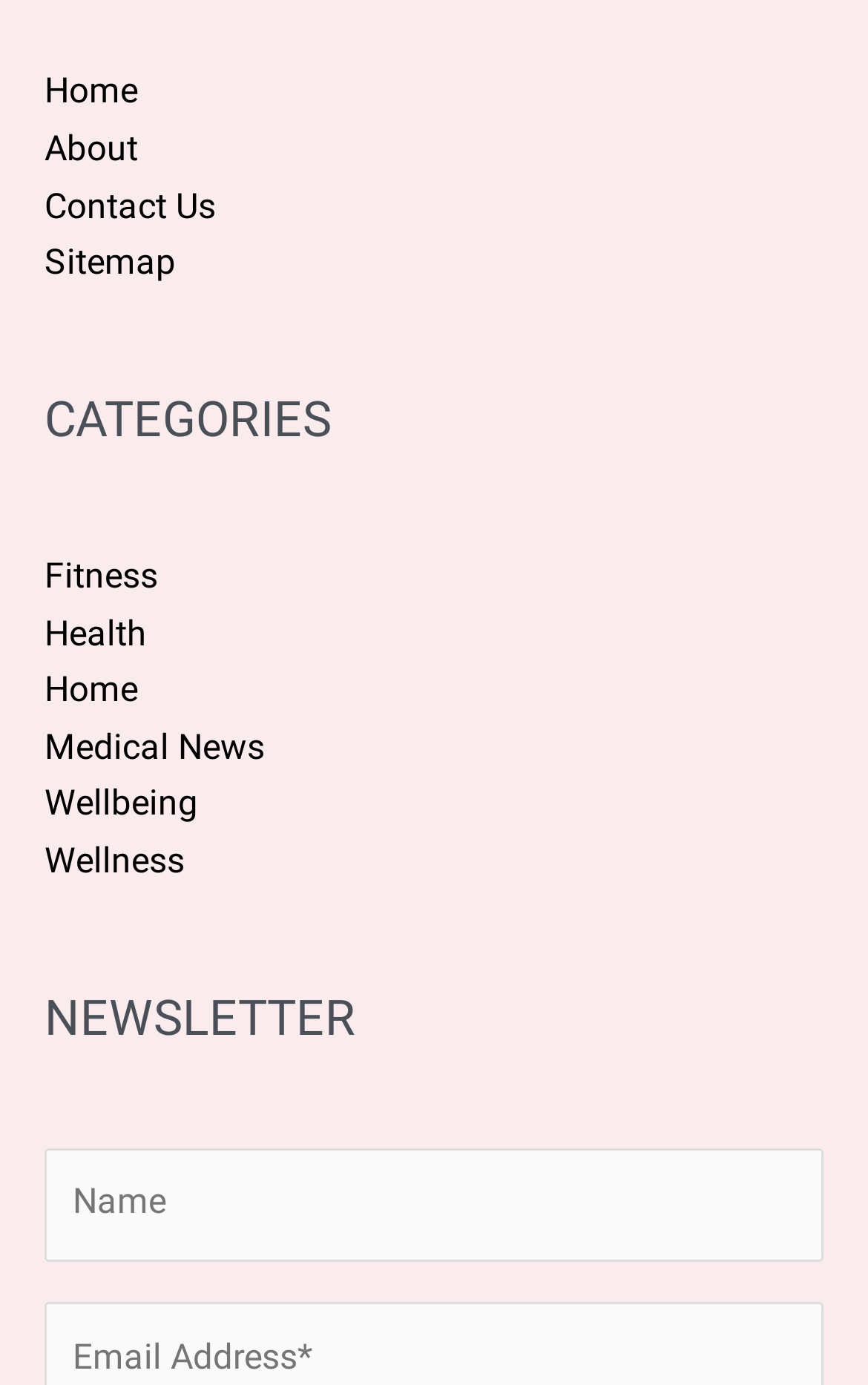Analyze the image and give a detailed response to the question:
How many links are under the 'Menu' navigation?

Under the 'Menu' navigation, there are four links: 'Home', 'About', 'Contact Us', and 'Sitemap'.